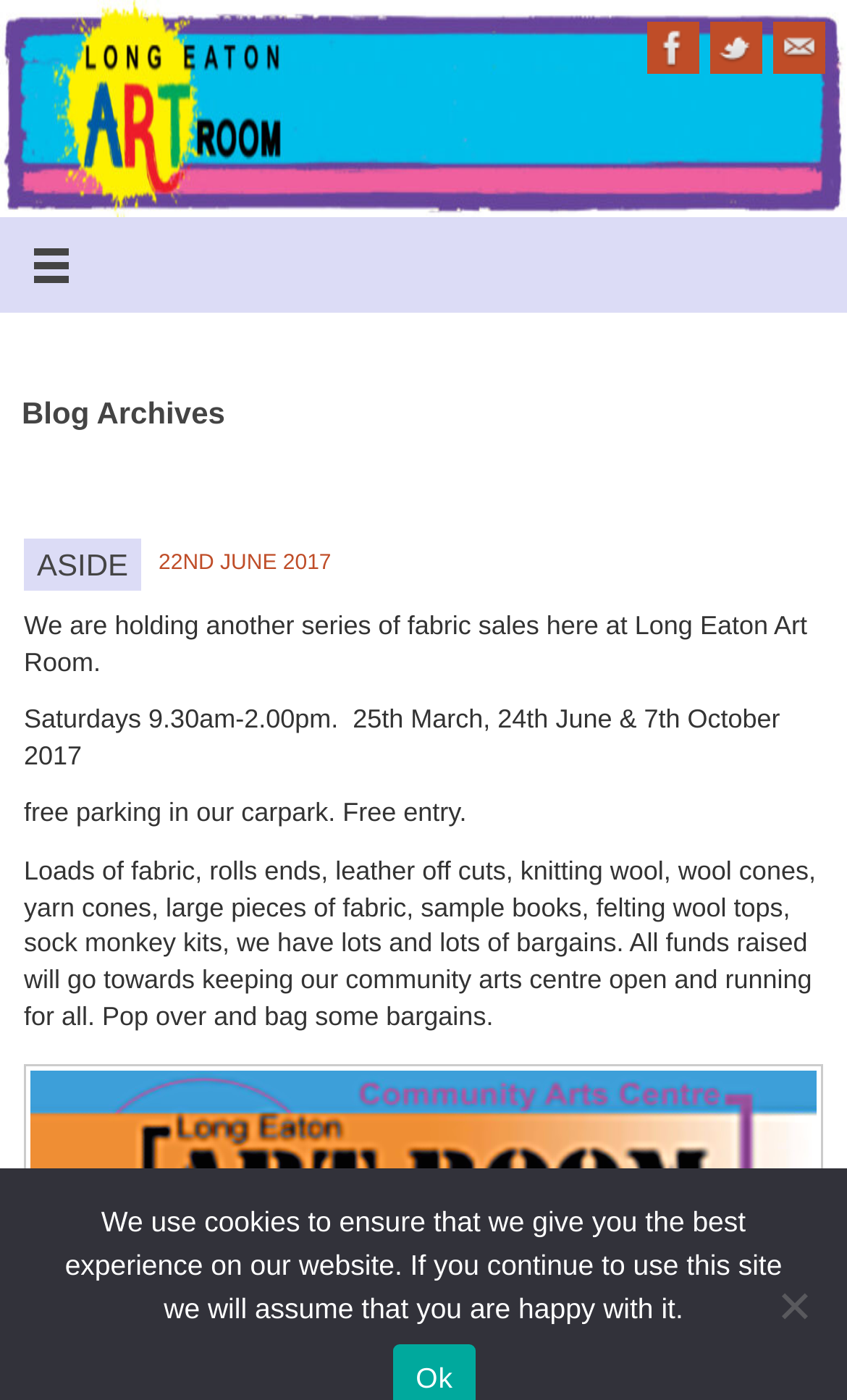When are the fabric sales being held?
Please answer the question with as much detail and depth as you can.

The webpage mentions that the fabric sales are being held on Saturdays, specifically on '9.30am-2.00pm, 25th March, 24th June & 7th October 2017'.